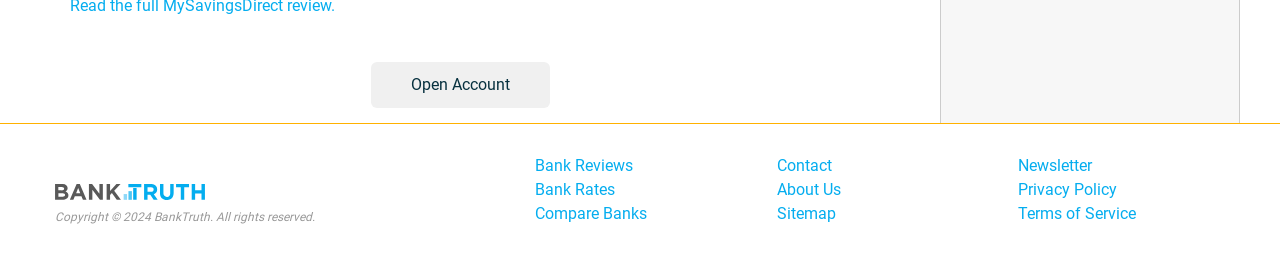Could you highlight the region that needs to be clicked to execute the instruction: "Visit Bank Reviews"?

[0.418, 0.608, 0.495, 0.682]